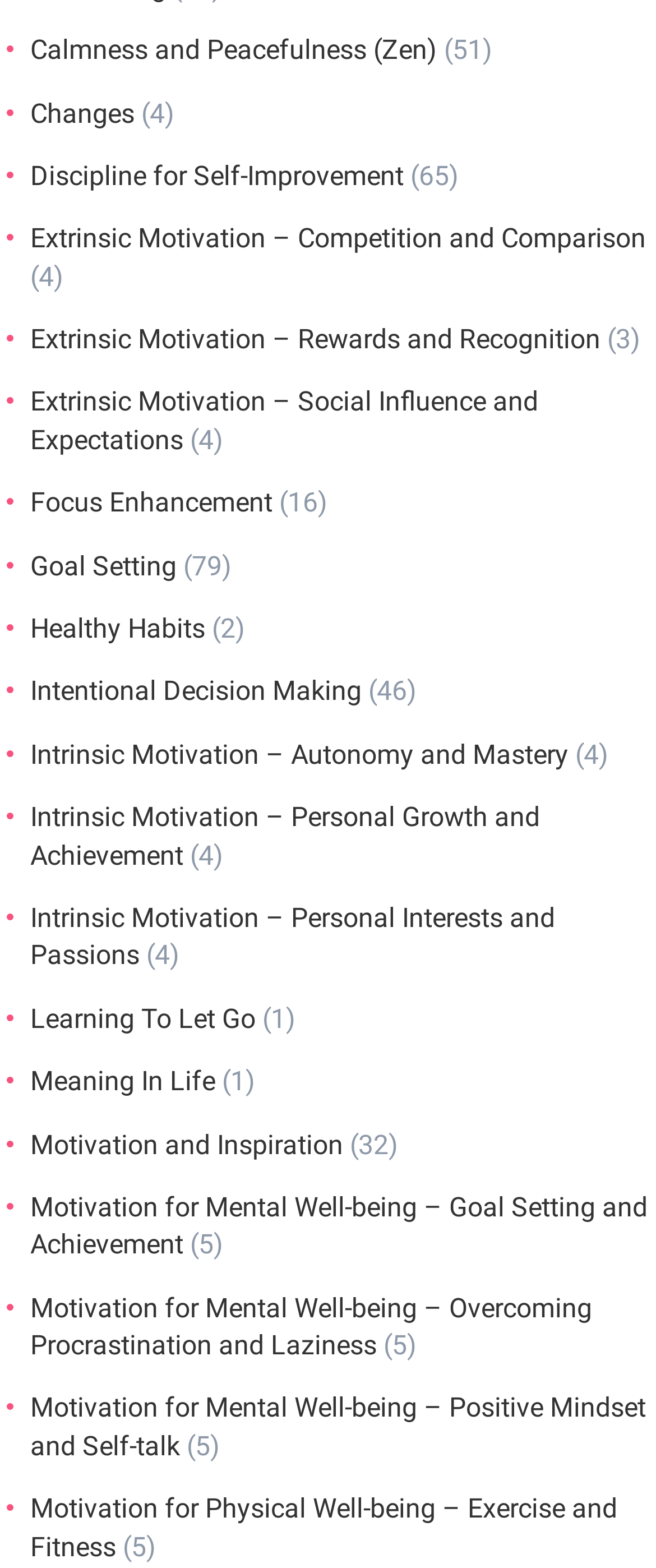Please answer the following question using a single word or phrase: 
How many links are on this webpage?

26